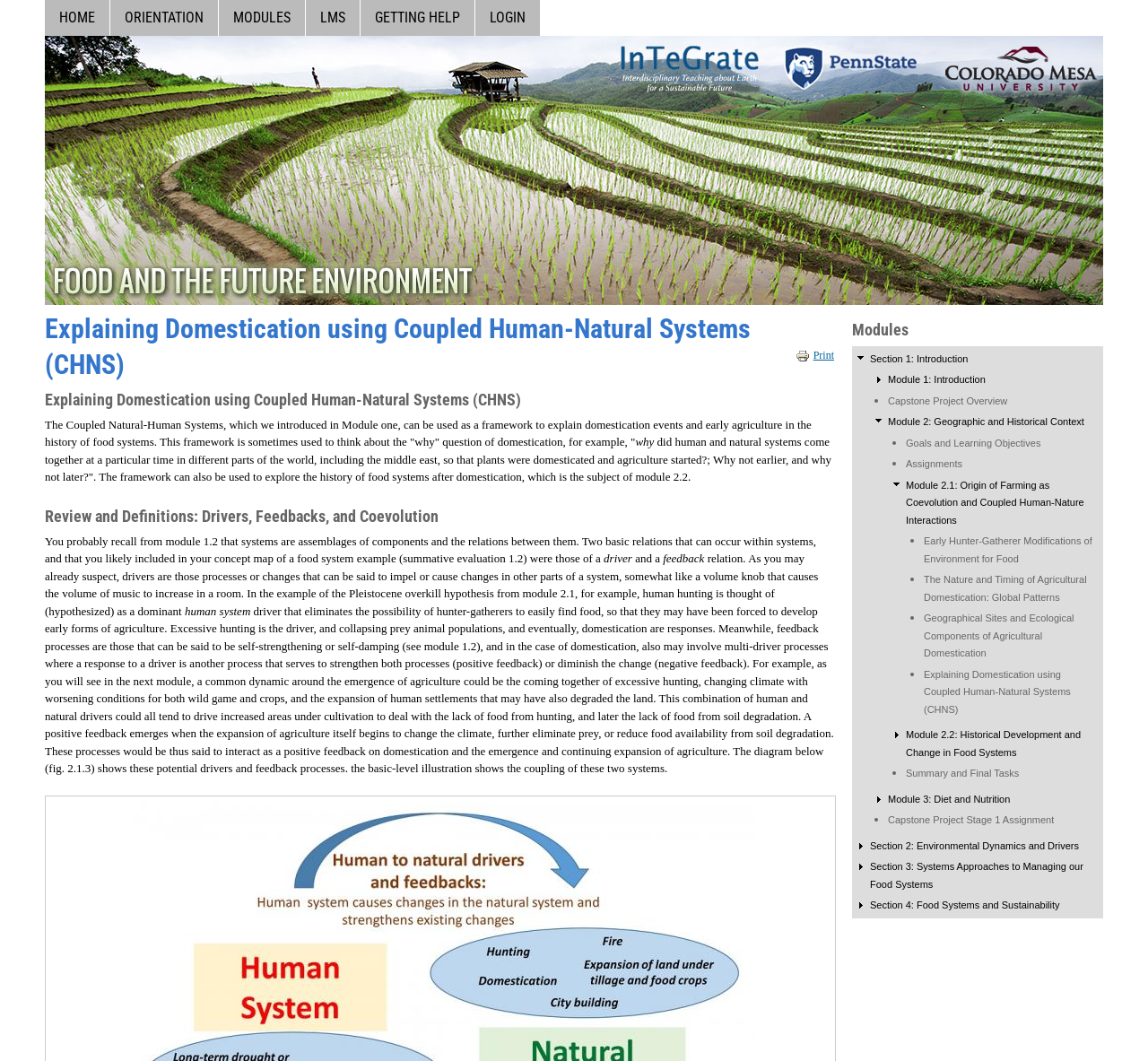Please specify the bounding box coordinates for the clickable region that will help you carry out the instruction: "Contact Us".

None